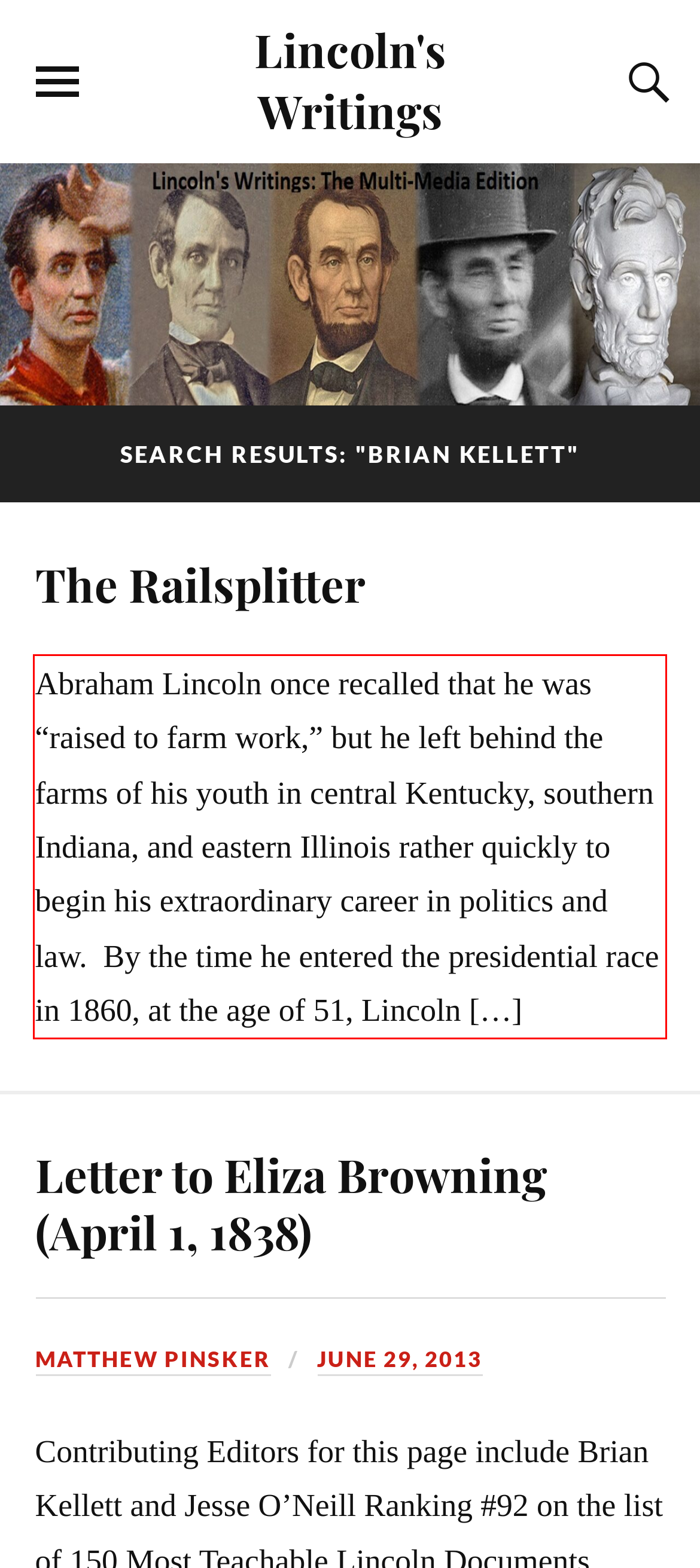You have a screenshot of a webpage with a red bounding box. Use OCR to generate the text contained within this red rectangle.

Abraham Lincoln once recalled that he was “raised to farm work,” but he left behind the farms of his youth in central Kentucky, southern Indiana, and eastern Illinois rather quickly to begin his extraordinary career in politics and law. By the time he entered the presidential race in 1860, at the age of 51, Lincoln […]